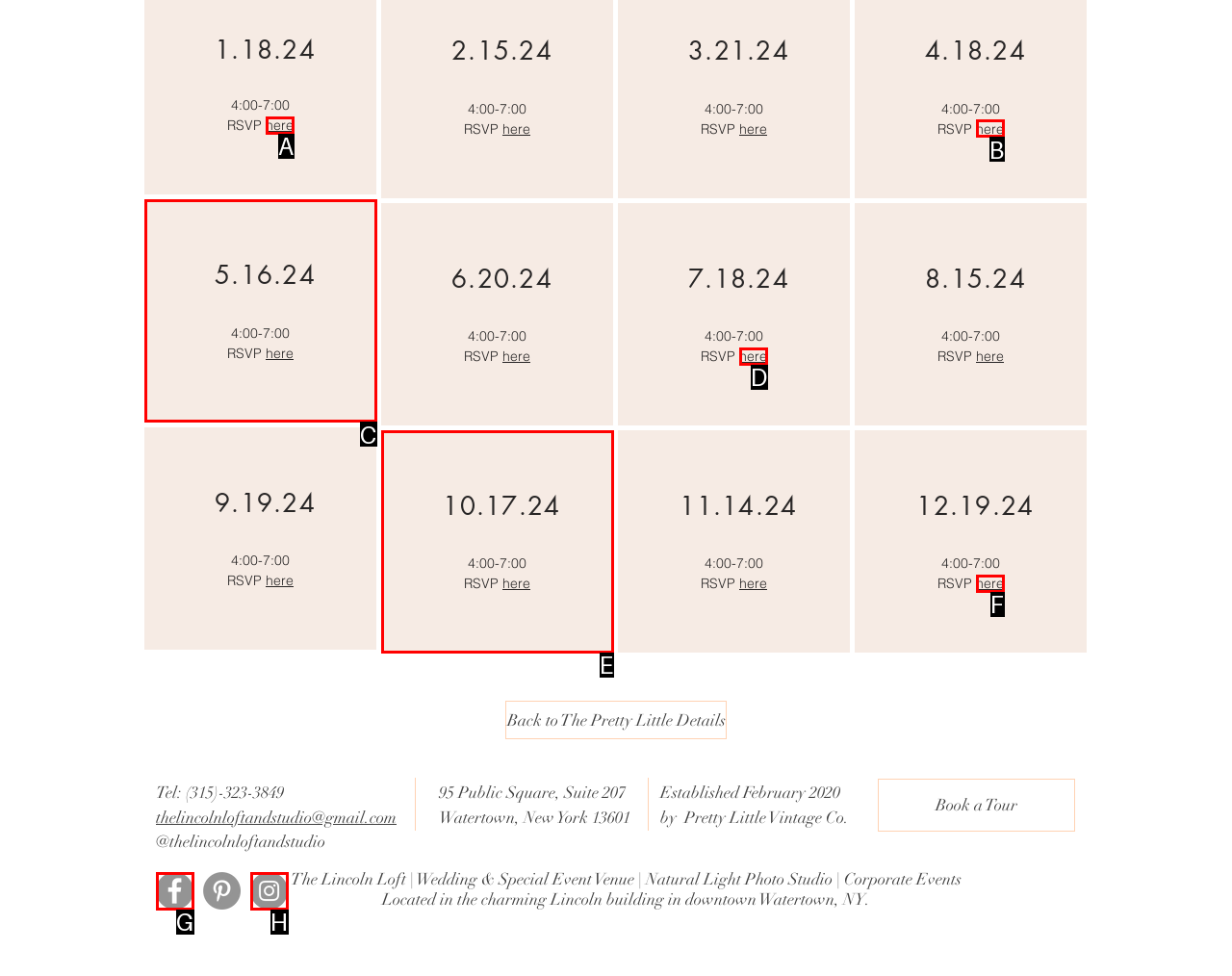Identify the option that corresponds to the description: here 
Provide the letter of the matching option from the available choices directly.

F